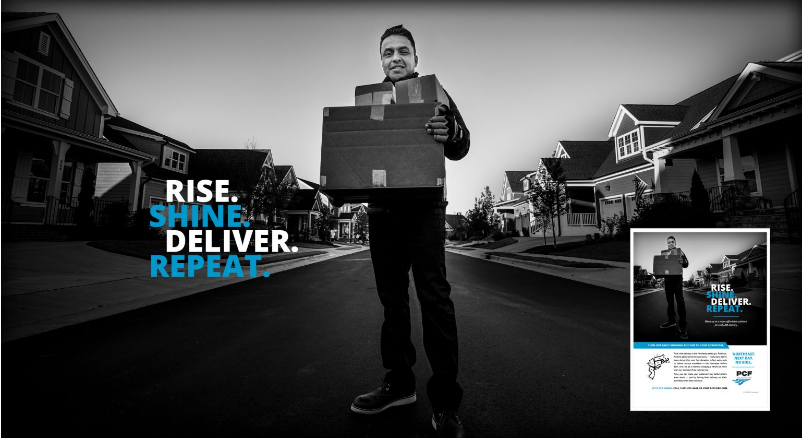Using the information in the image, give a comprehensive answer to the question: 
What is the color of the word 'SHINE' in the image?

The bold text on the left-hand side of the image reads 'RISE. SHINE. DELIVER. REPEAT.' and the word 'SHINE' stands out with a vivid blue color, which contrasts with the monochromatic color scheme of the rest of the image.